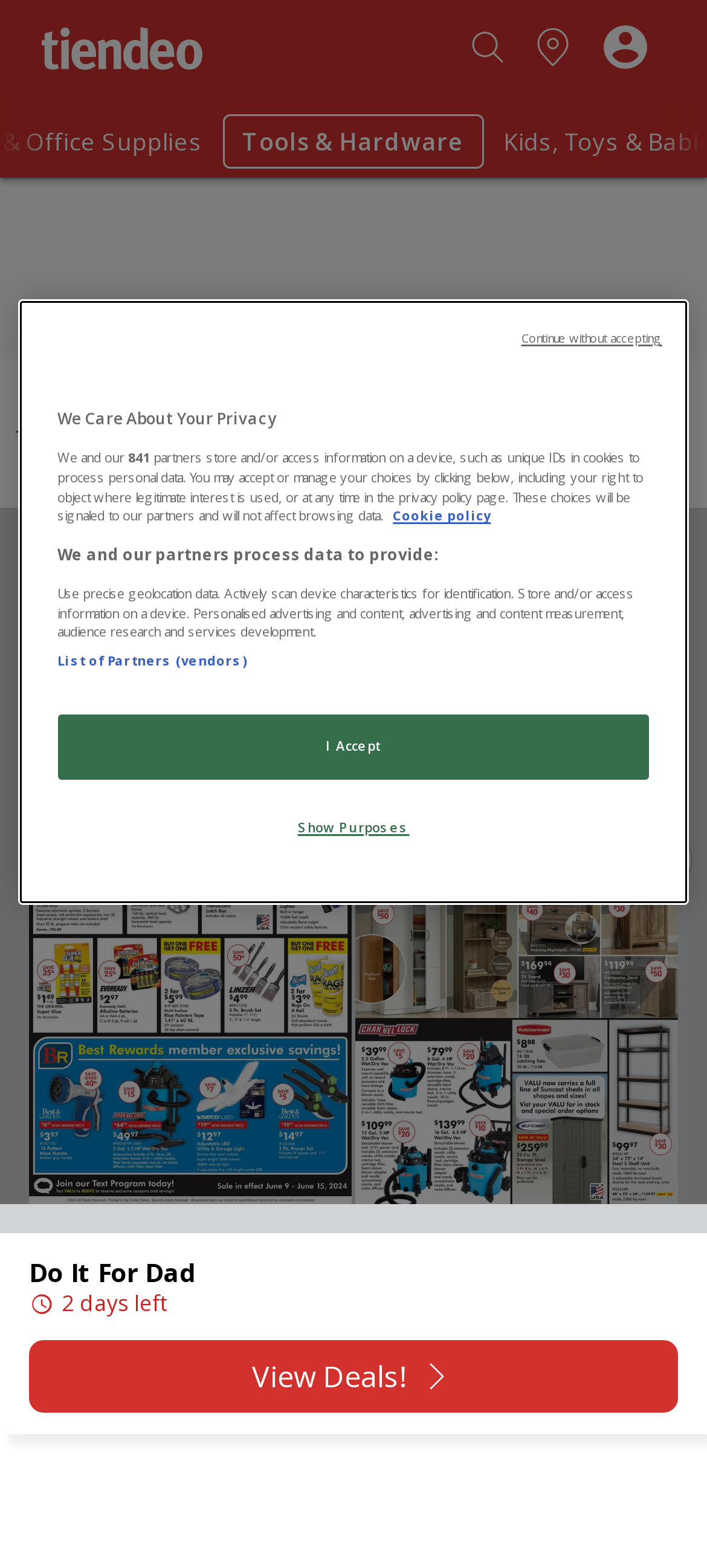Answer the following in one word or a short phrase: 
What can be done with the 'View Deals!' button?

View deals